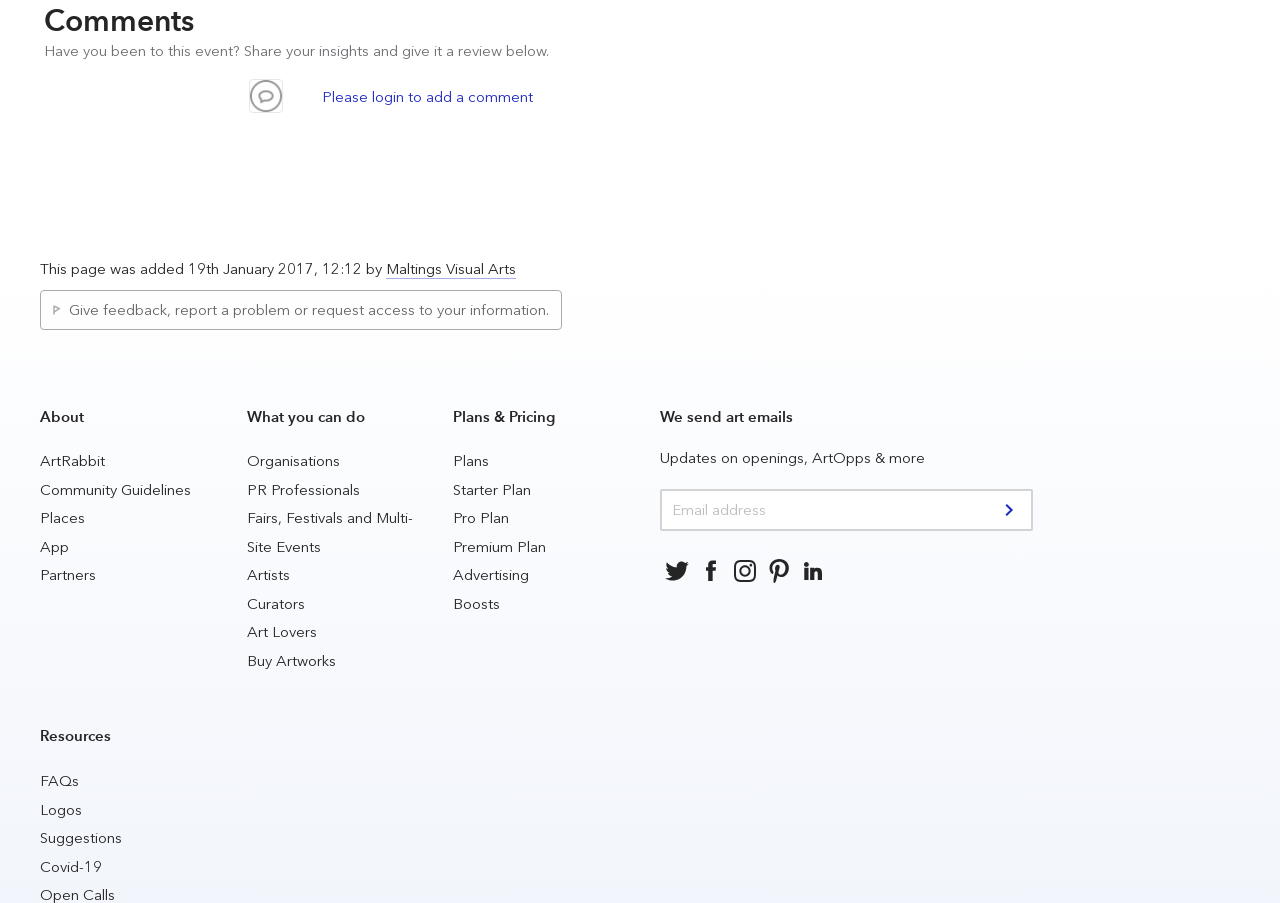Is there a way to get updates on art events?
Please provide a single word or phrase as the answer based on the screenshot.

Yes